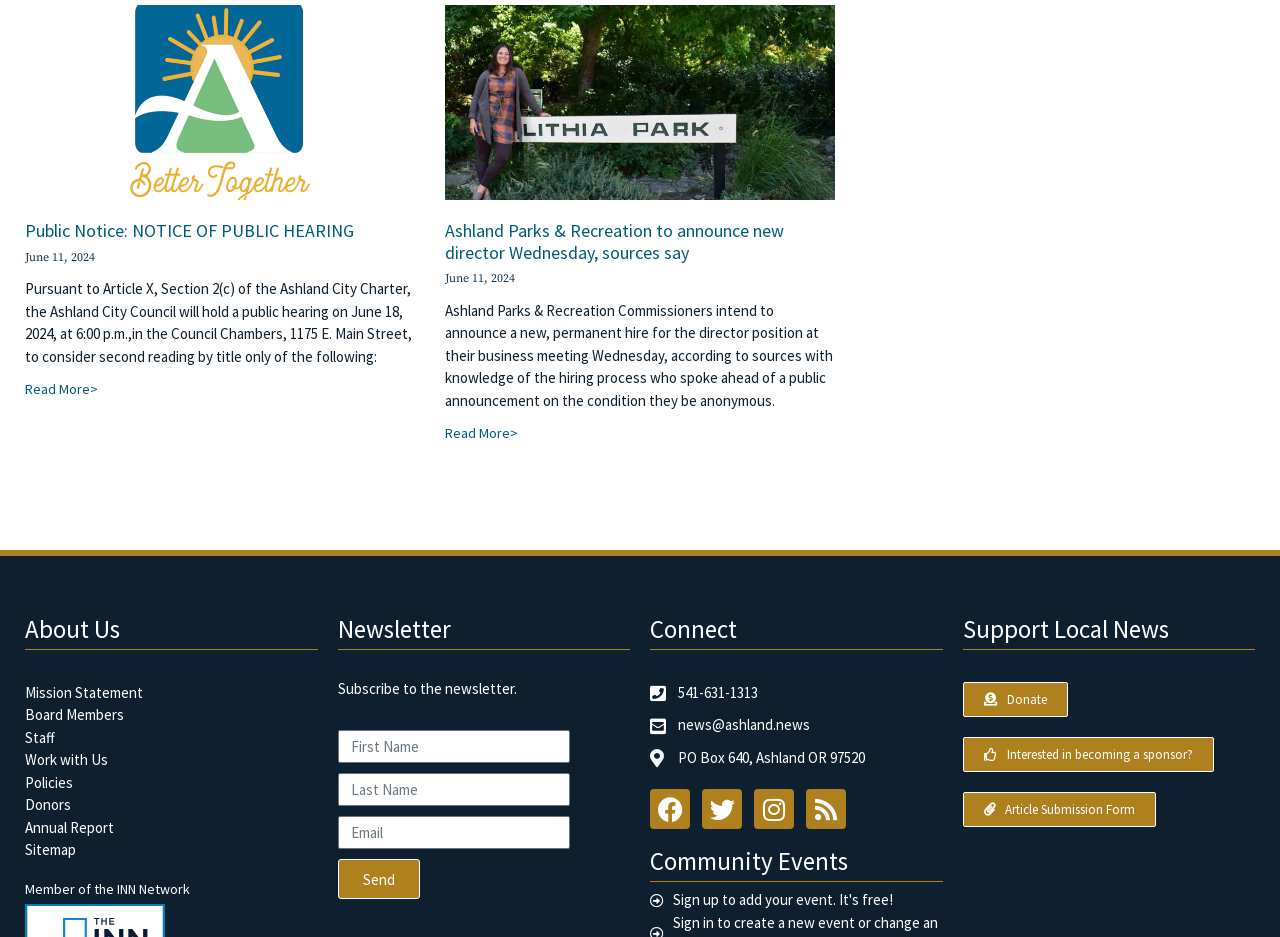Given the following UI element description: "Interested in becoming a sponsor?", find the bounding box coordinates in the webpage screenshot.

[0.752, 0.787, 0.948, 0.824]